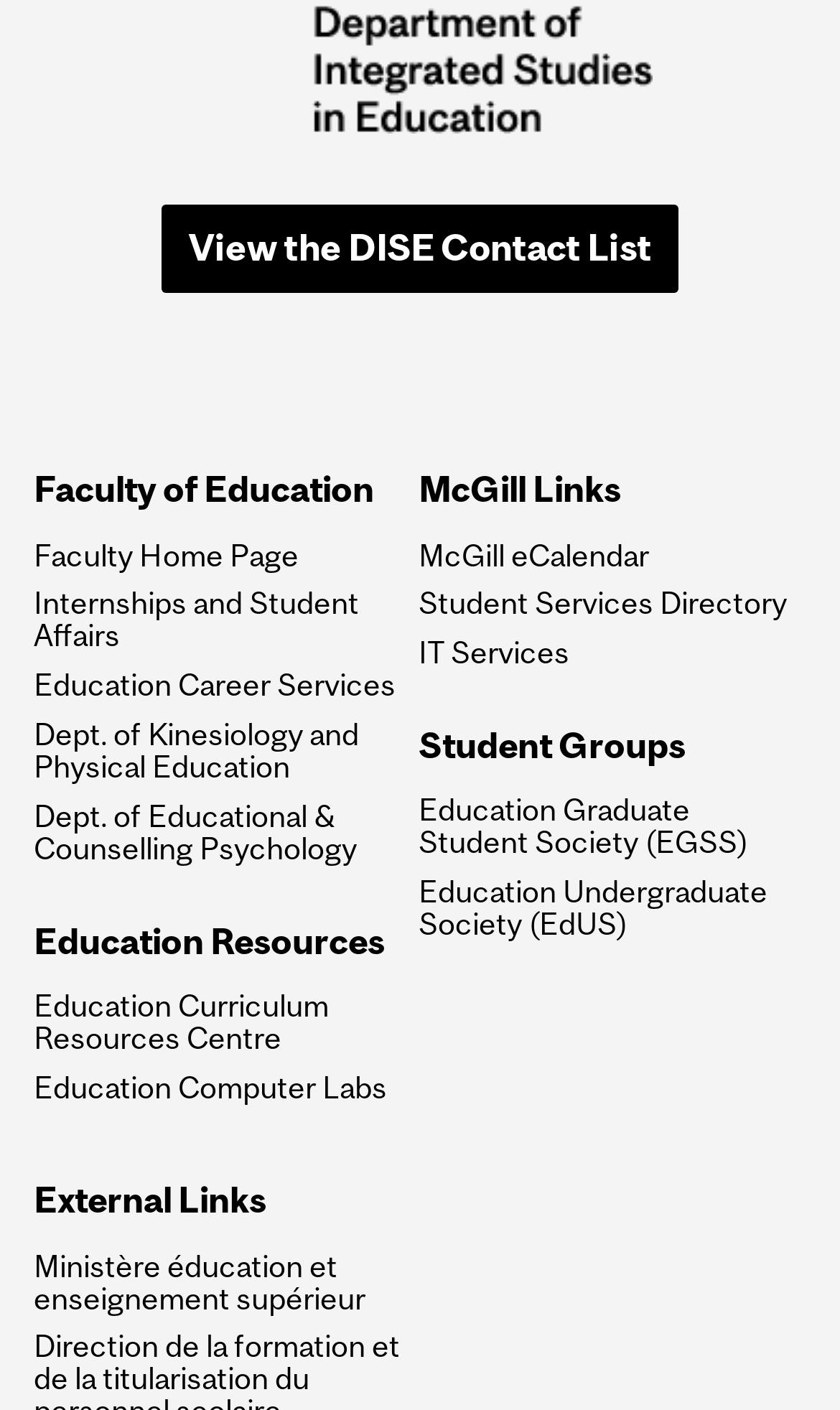Determine the coordinates of the bounding box that should be clicked to complete the instruction: "Check the Education Graduate Student Society (EGSS)". The coordinates should be represented by four float numbers between 0 and 1: [left, top, right, bottom].

[0.499, 0.564, 0.949, 0.61]